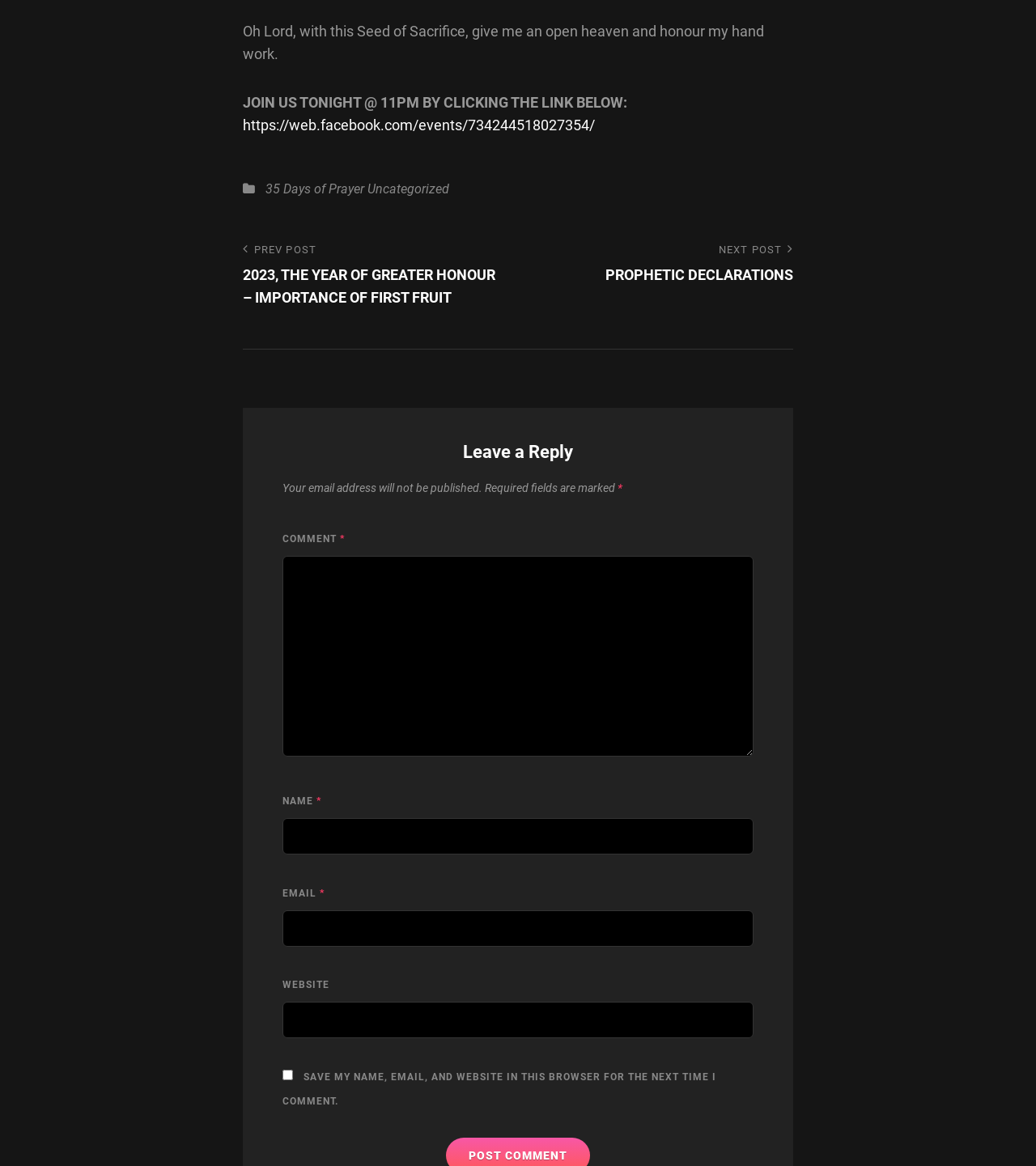Identify the bounding box coordinates of the area that should be clicked in order to complete the given instruction: "Login for staff". The bounding box coordinates should be four float numbers between 0 and 1, i.e., [left, top, right, bottom].

None